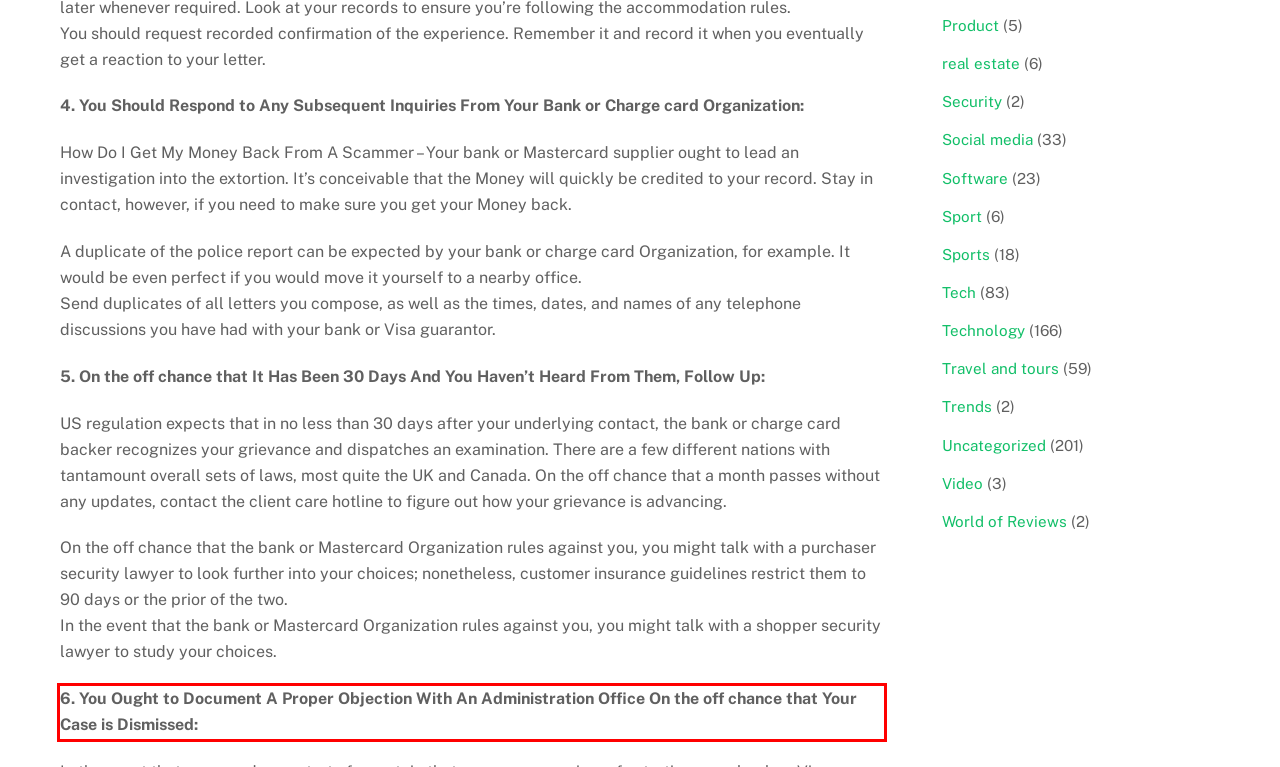In the given screenshot, locate the red bounding box and extract the text content from within it.

6. You Ought to Document A Proper Objection With An Administration Office On the off chance that Your Case is Dismissed: